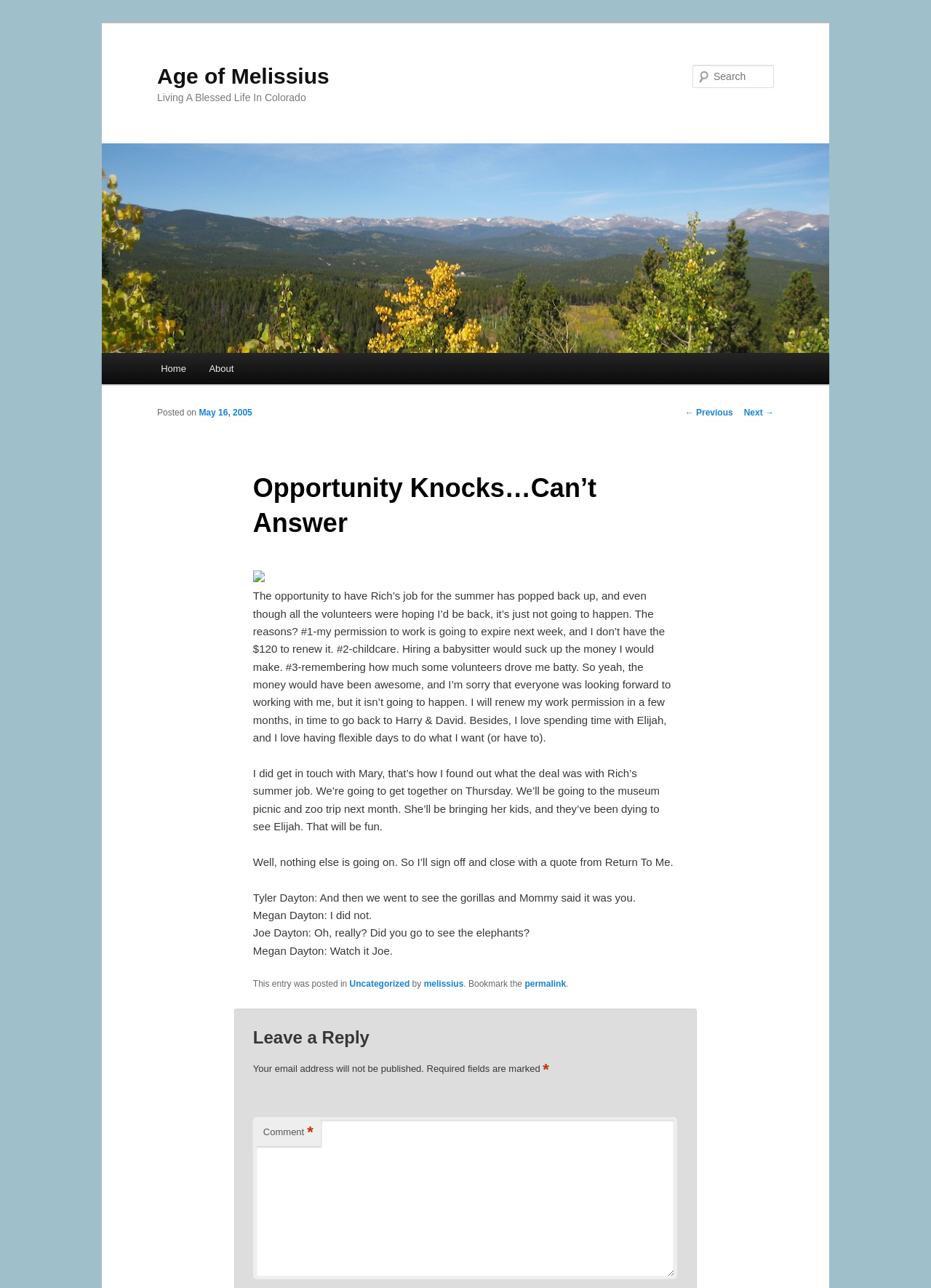Please examine the image and answer the question with a detailed explanation:
What is the title of the article?

The title of the article can be found in the heading element with the text 'Opportunity Knocks…Can’t Answer' which is located within the article section of the webpage.